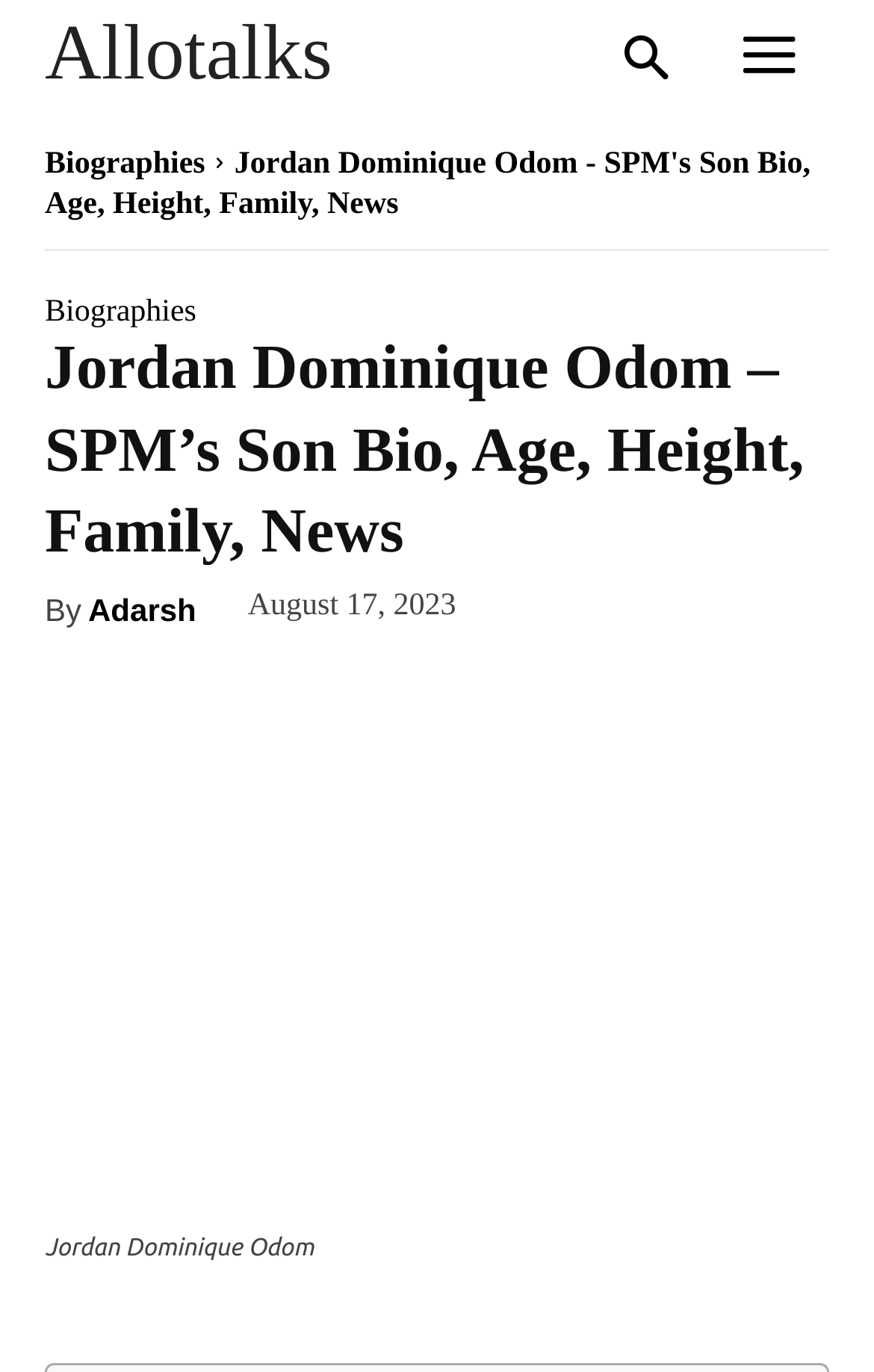How many social media links are present?
Using the information from the image, answer the question thoroughly.

I counted the number of link elements with icons (, , , , ) and found that there are 5 social media links present.